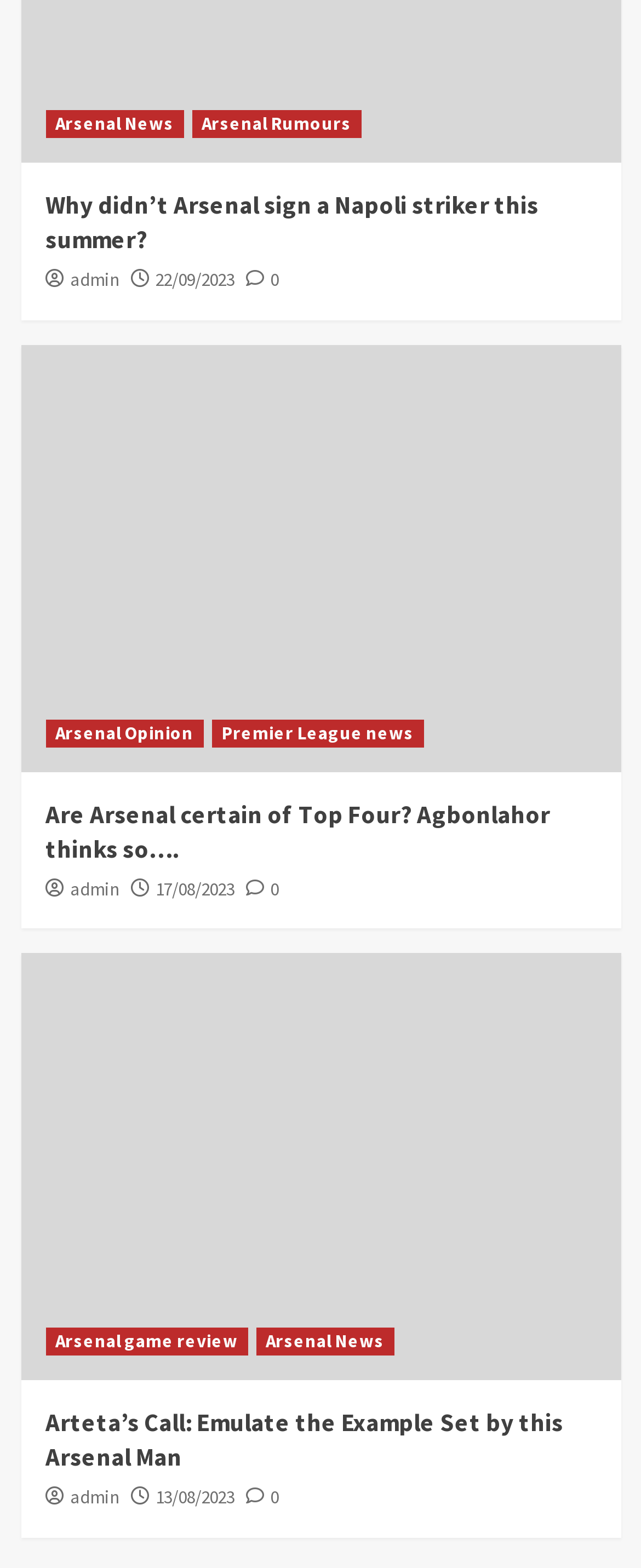Please identify the bounding box coordinates of the region to click in order to complete the given instruction: "View the latest Arsenal Opinion". The coordinates should be four float numbers between 0 and 1, i.e., [left, top, right, bottom].

[0.071, 0.459, 0.317, 0.477]